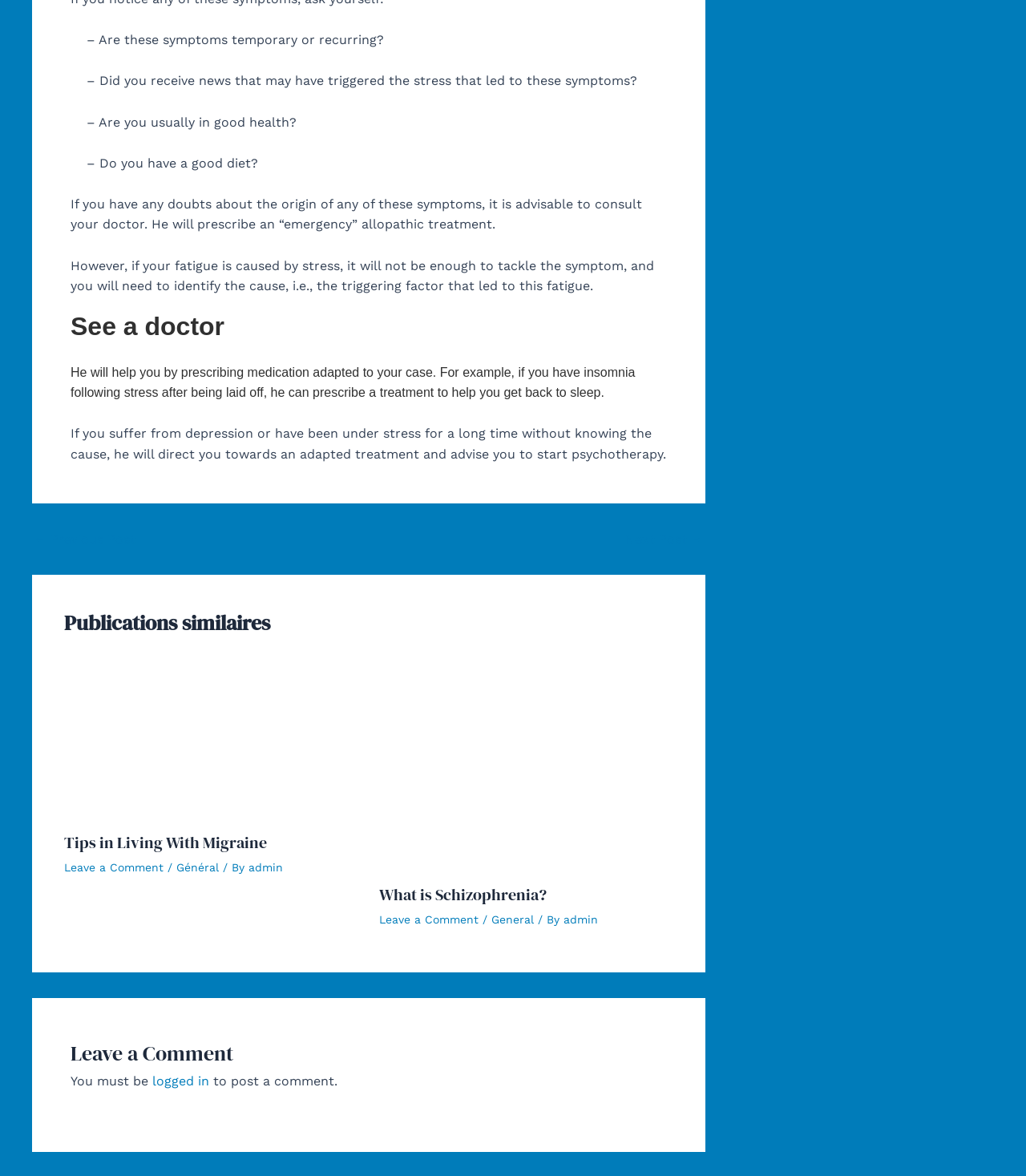Please give the bounding box coordinates of the area that should be clicked to fulfill the following instruction: "Leave a comment". The coordinates should be in the format of four float numbers from 0 to 1, i.e., [left, top, right, bottom].

[0.069, 0.881, 0.65, 0.91]